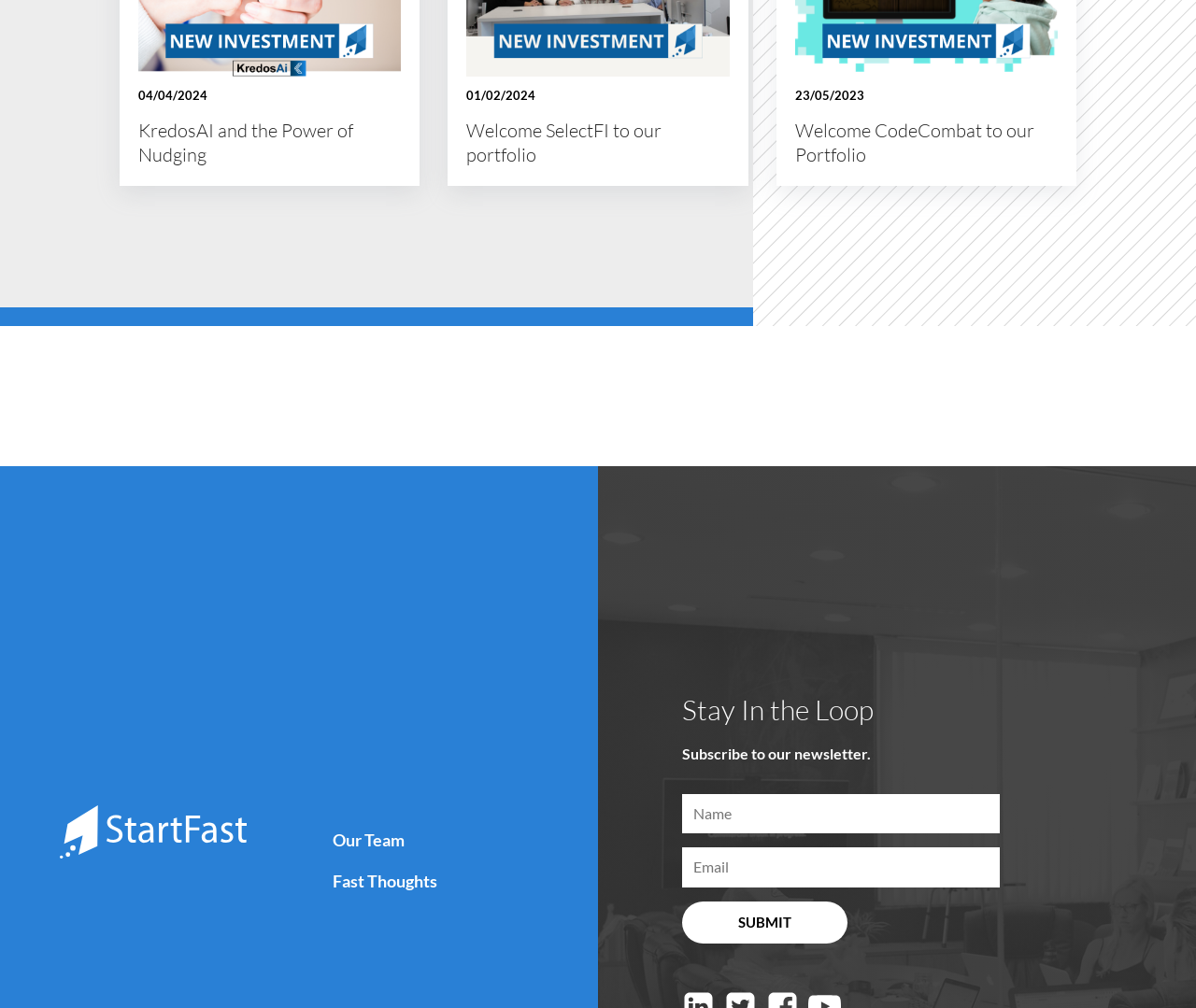Please answer the following query using a single word or phrase: 
What is the date of the first news article?

04/04/2024